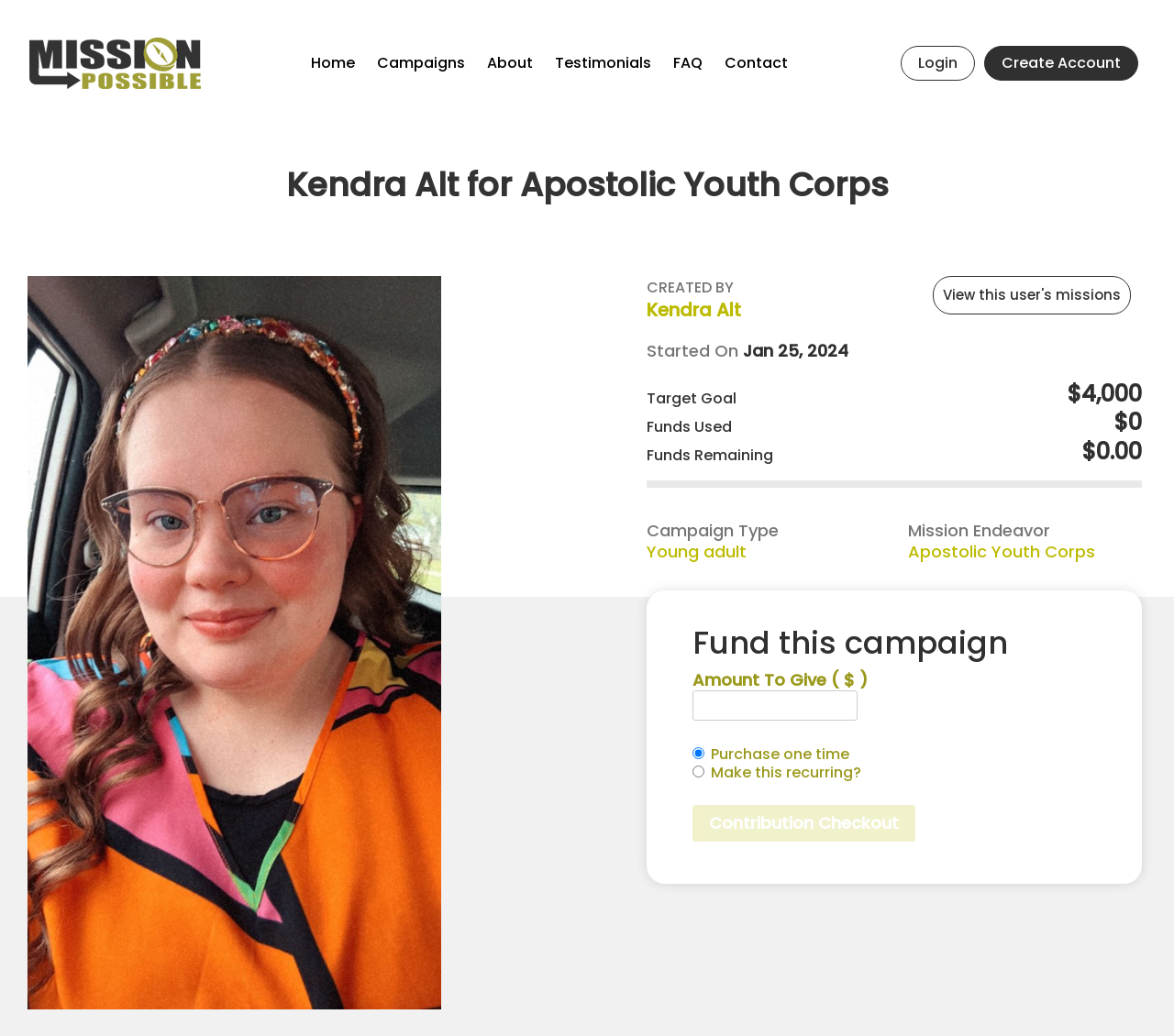Determine the bounding box coordinates for the clickable element required to fulfill the instruction: "Enter an amount to give". Provide the coordinates as four float numbers between 0 and 1, i.e., [left, top, right, bottom].

[0.59, 0.666, 0.73, 0.695]